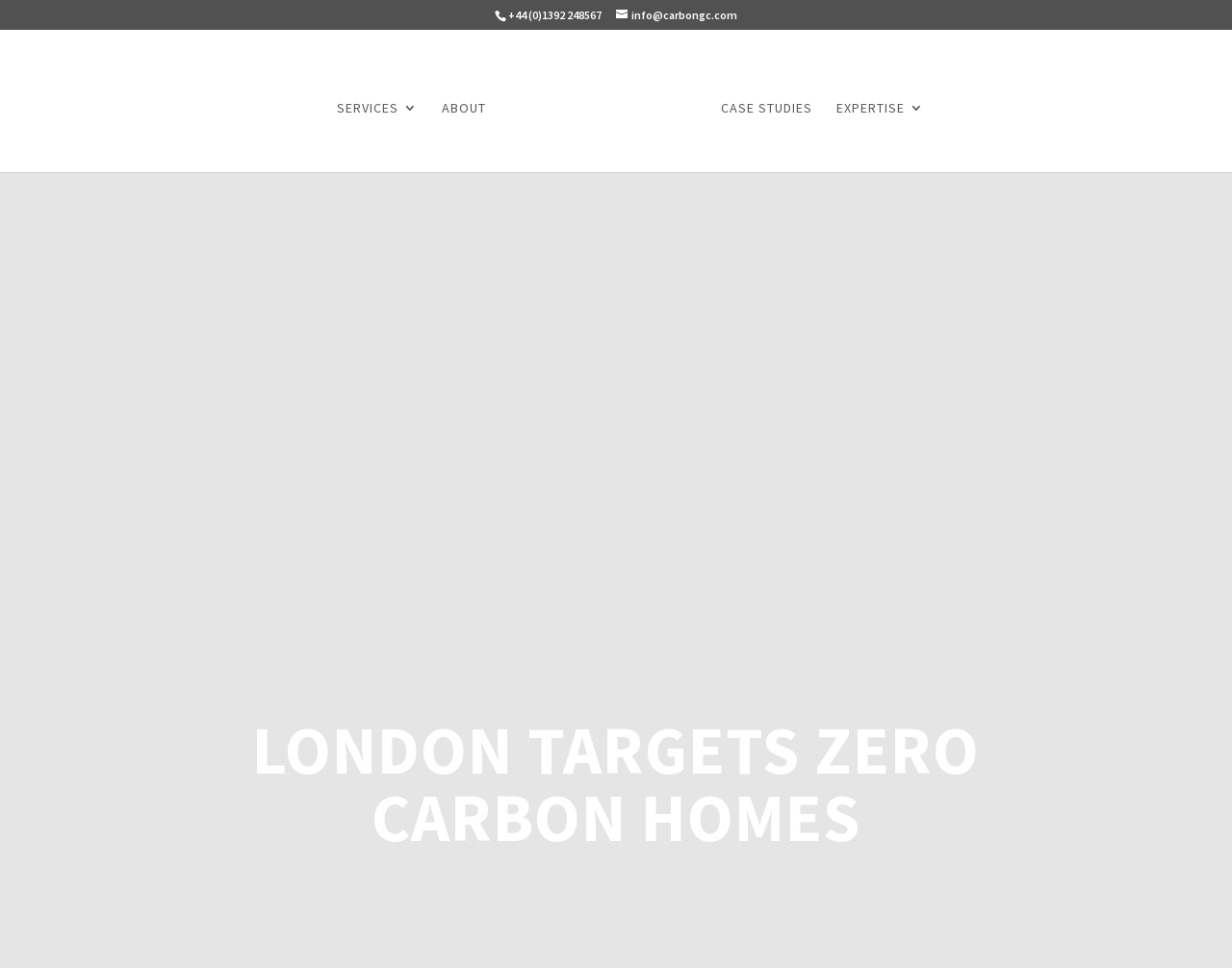What is the search box placeholder text?
Please provide a single word or phrase in response based on the screenshot.

Search for: